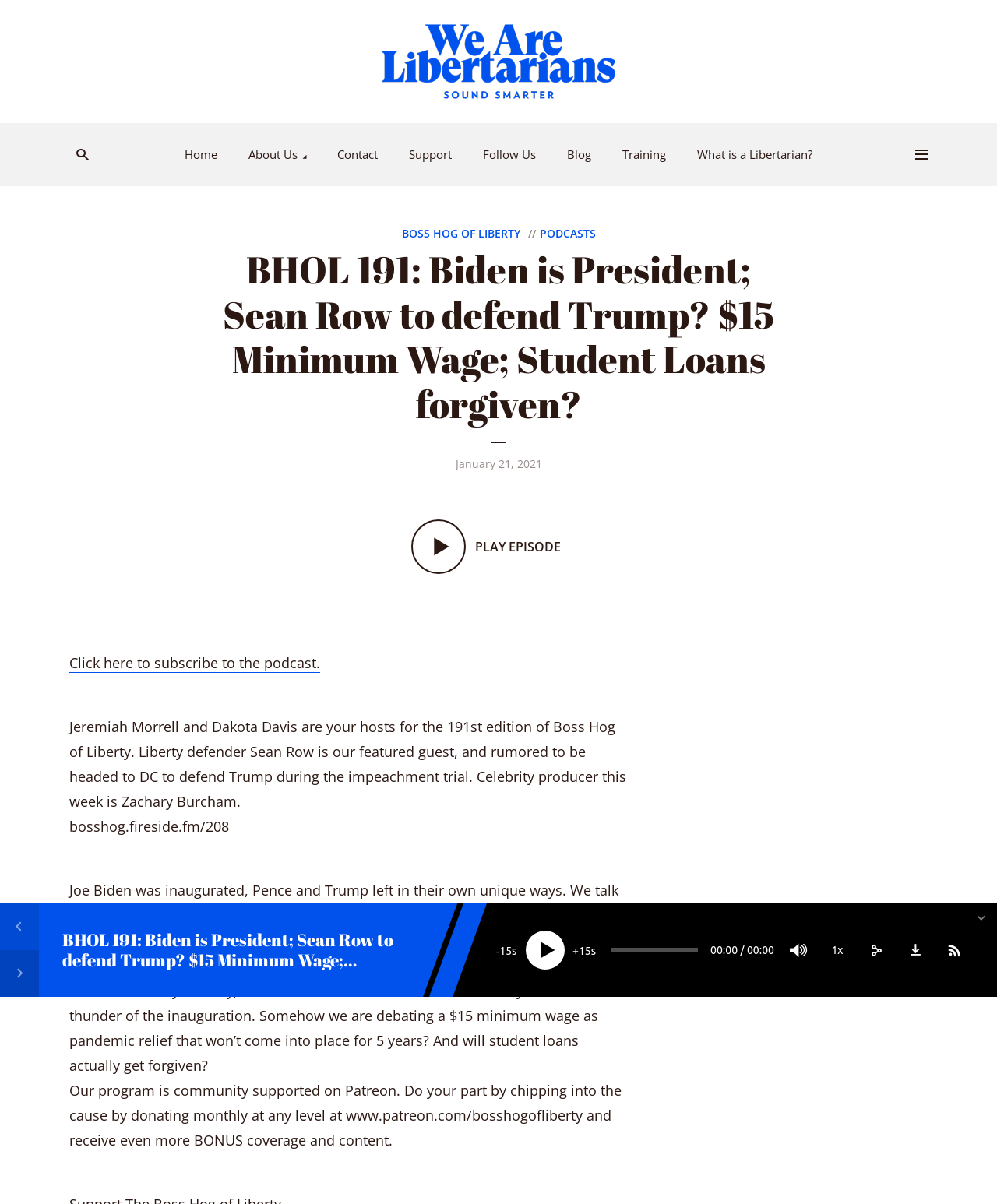Given the description What is a Libertarian?, predict the bounding box coordinates of the UI element. Ensure the coordinates are in the format (top-left x, top-left y, bottom-right x, bottom-right y) and all values are between 0 and 1.

[0.699, 0.112, 0.815, 0.145]